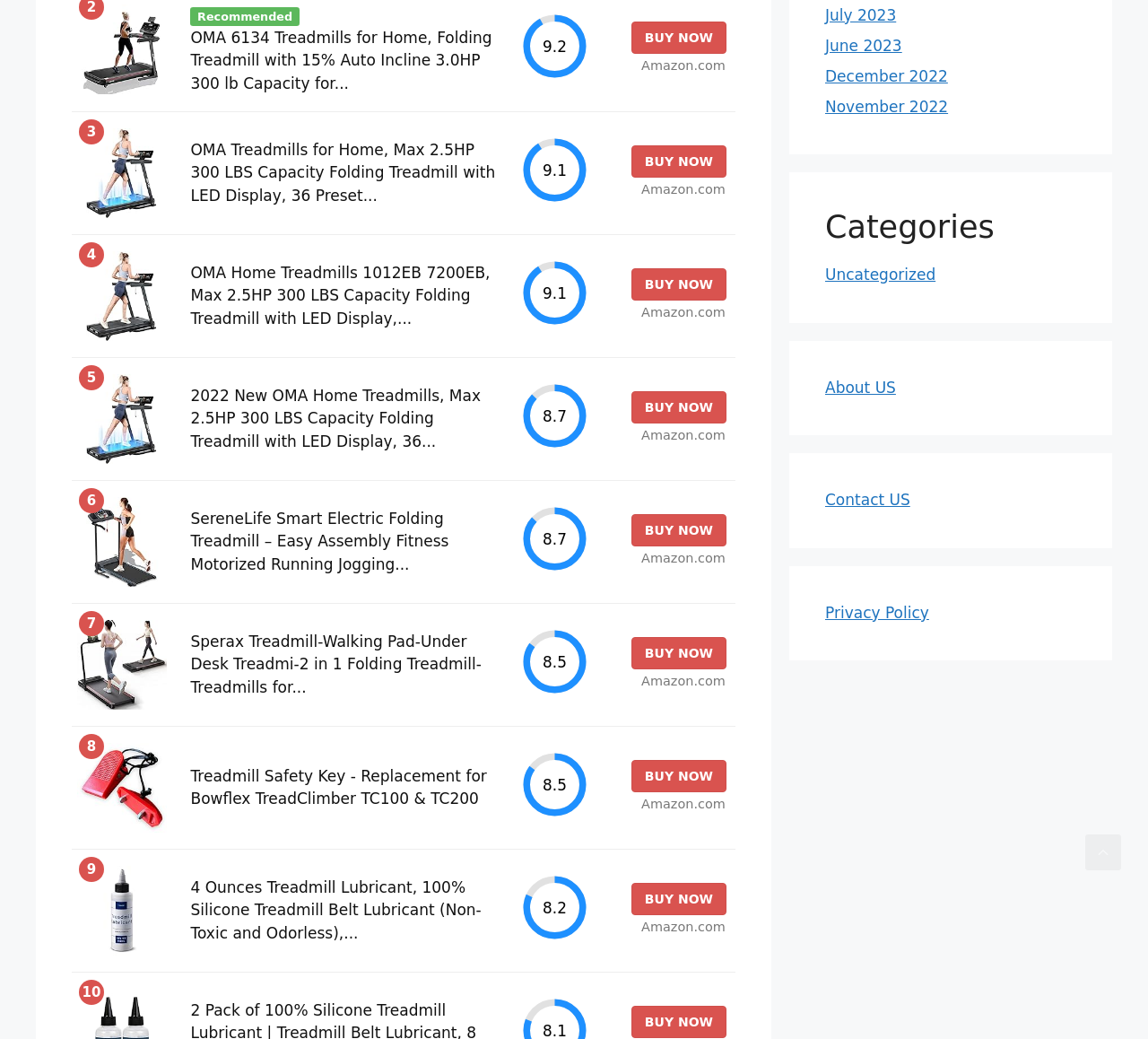Refer to the screenshot and answer the following question in detail:
What is the rating of the first product?

I looked at the first product listed, and I saw a rating of 9.2 next to it, which is likely a customer review rating.